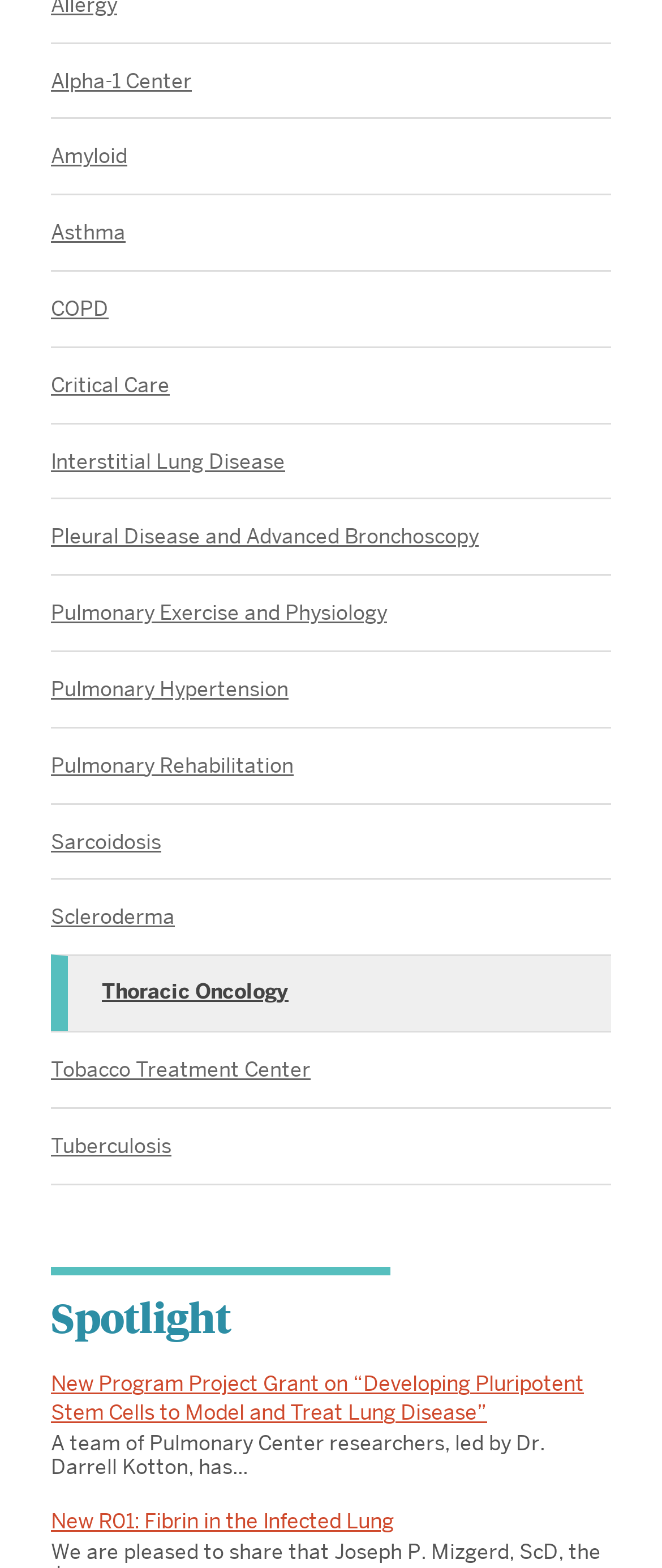Answer succinctly with a single word or phrase:
What is the purpose of the 'Tobacco Treatment Center'?

Treatment